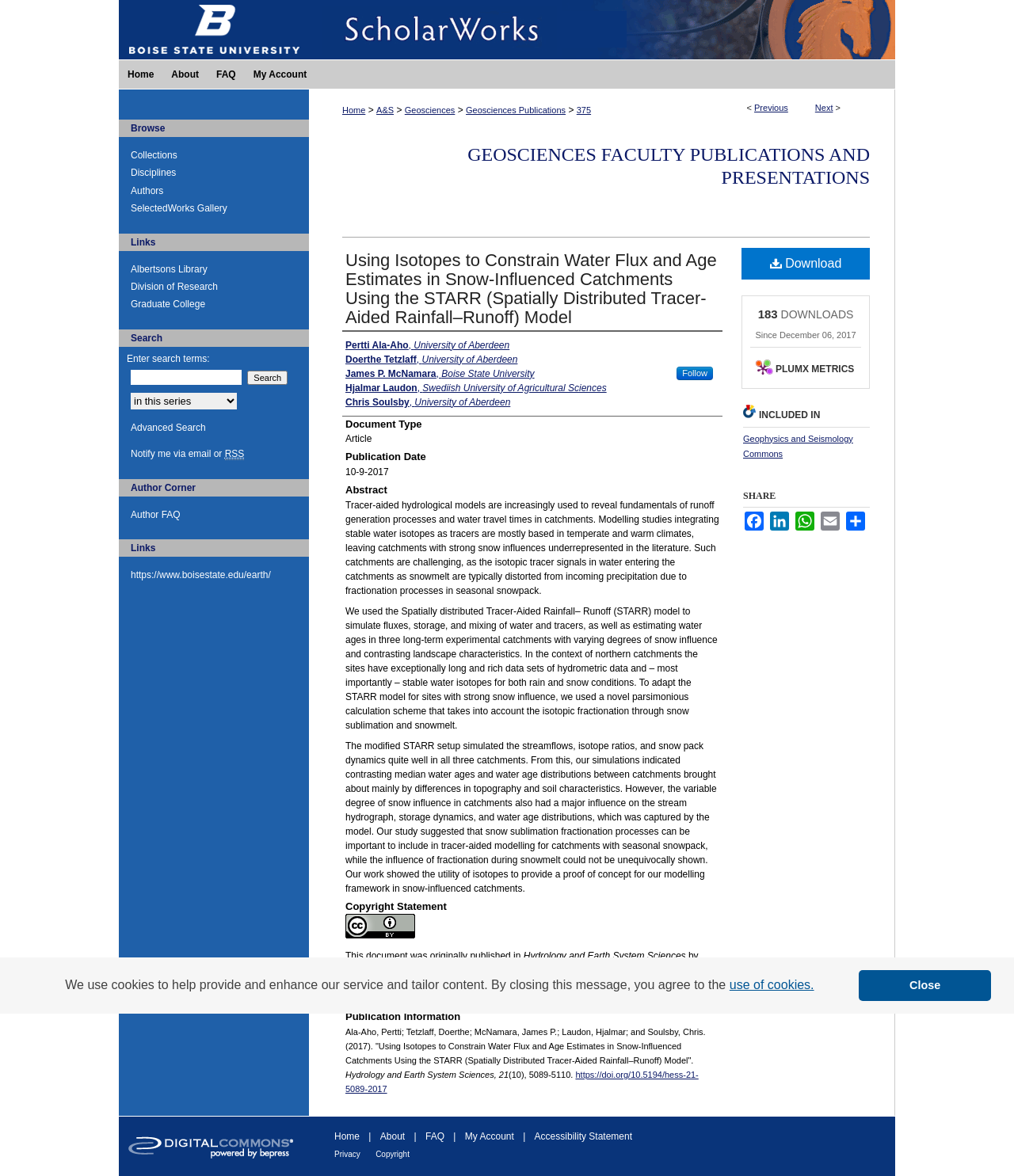Find and specify the bounding box coordinates that correspond to the clickable region for the instruction: "Click the 'Download' link".

[0.731, 0.211, 0.858, 0.237]